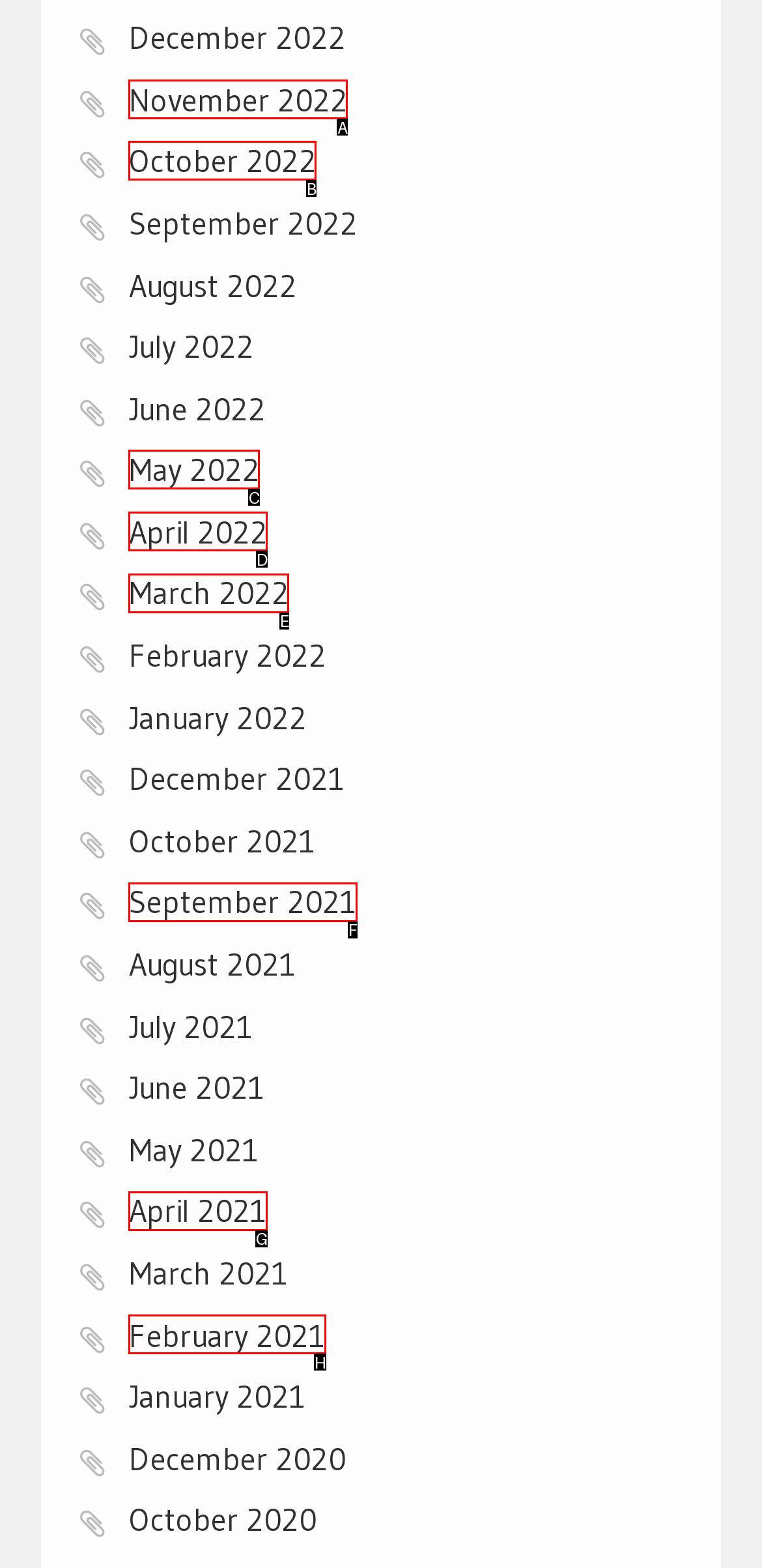To achieve the task: Go to November 2022, which HTML element do you need to click?
Respond with the letter of the correct option from the given choices.

A